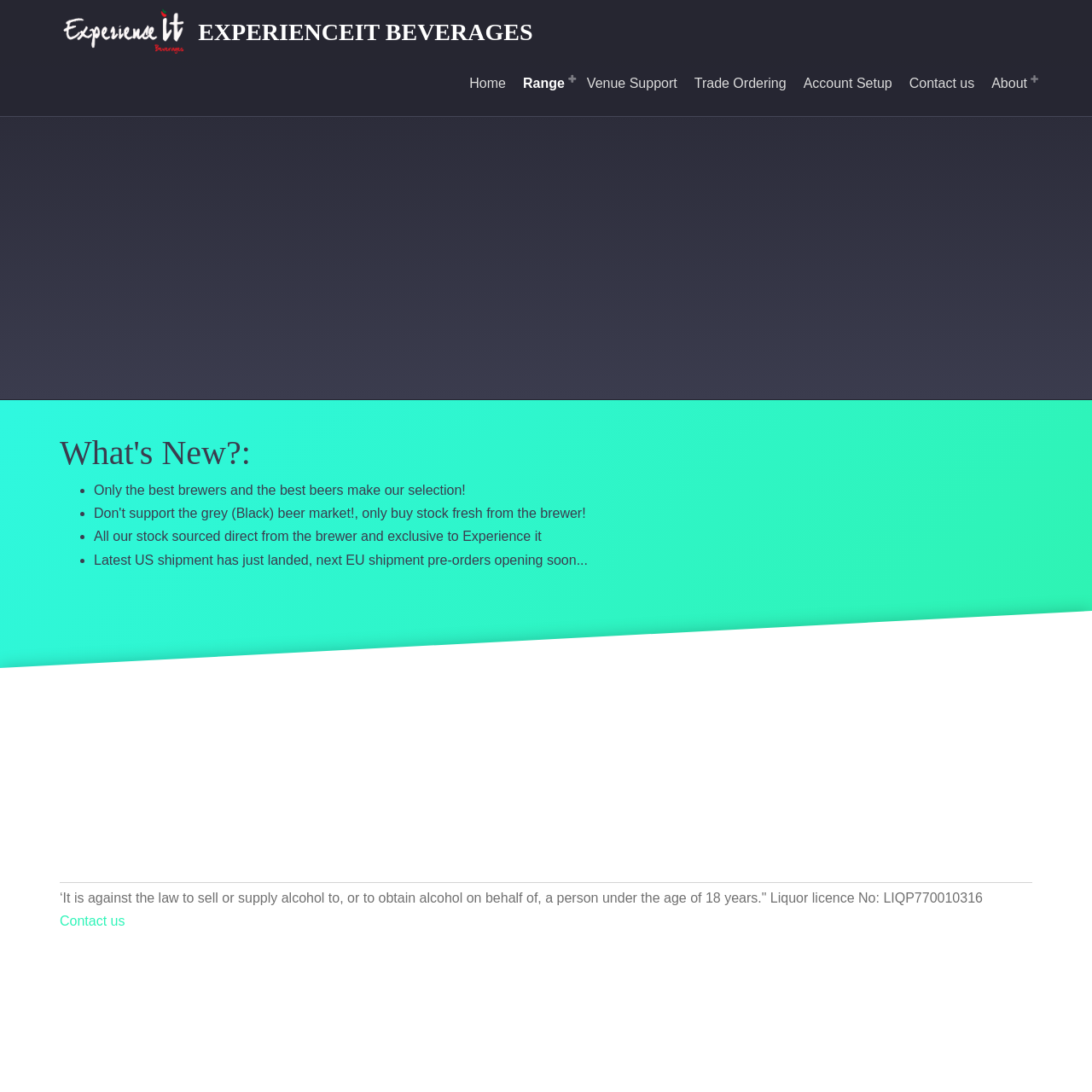Please analyze the image and give a detailed answer to the question:
What is the latest update about US shipment?

In the 'What's New?' section, there is a list of updates, and one of them mentions that the latest US shipment has just landed, with another update about the next EU shipment pre-orders opening soon.